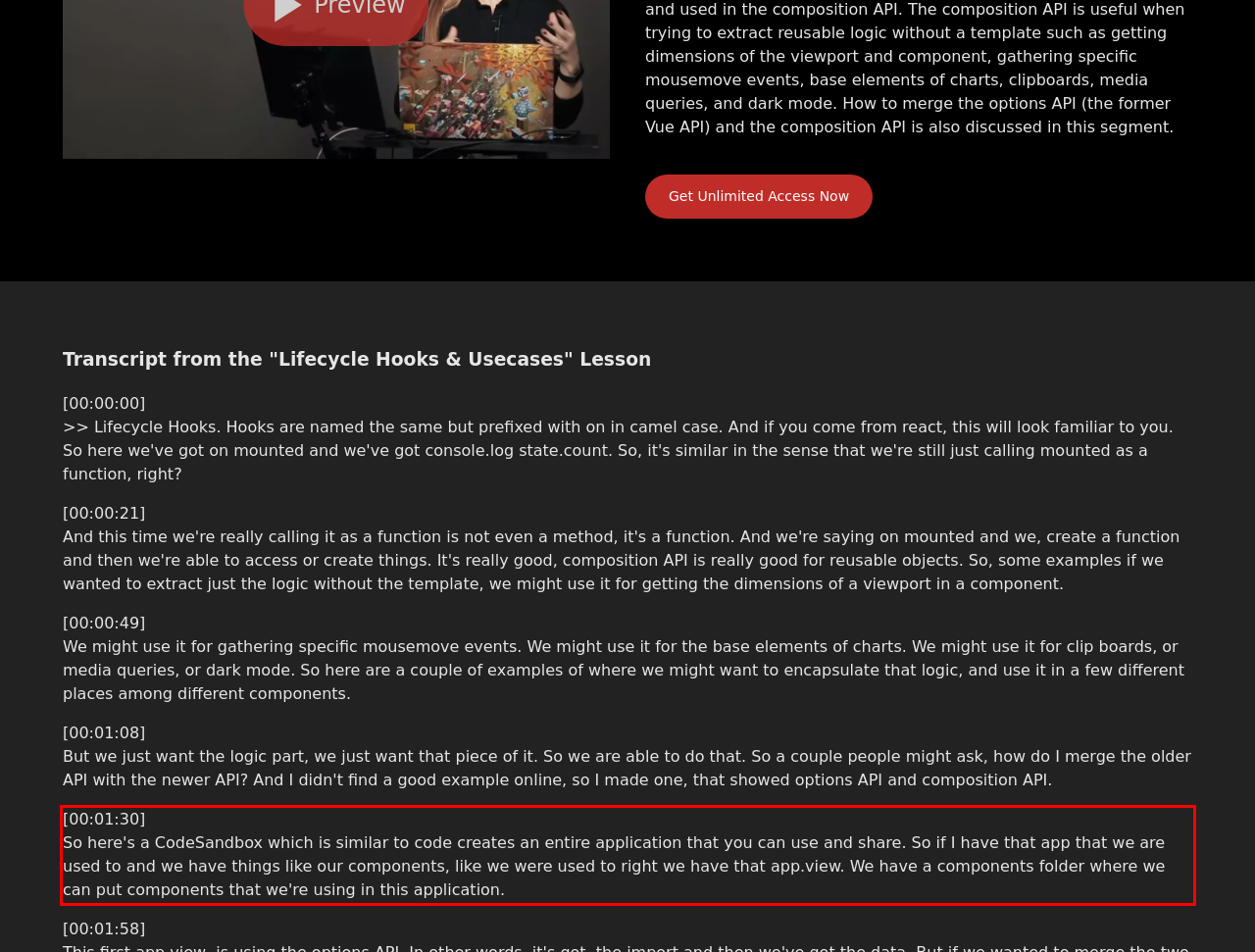View the screenshot of the webpage and identify the UI element surrounded by a red bounding box. Extract the text contained within this red bounding box.

[00:01:30] So here's a CodeSandbox which is similar to code creates an entire application that you can use and share. So if I have that app that we are used to and we have things like our components, like we were used to right we have that app.view. We have a components folder where we can put components that we're using in this application.